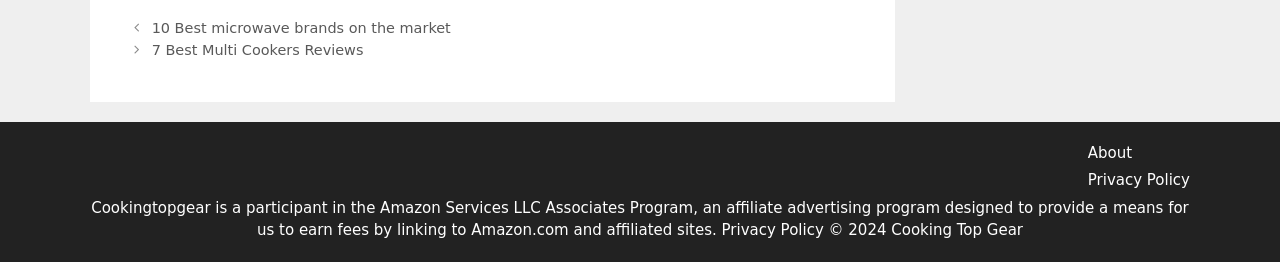What type of content is primarily featured on this website? Using the information from the screenshot, answer with a single word or phrase.

Cooking